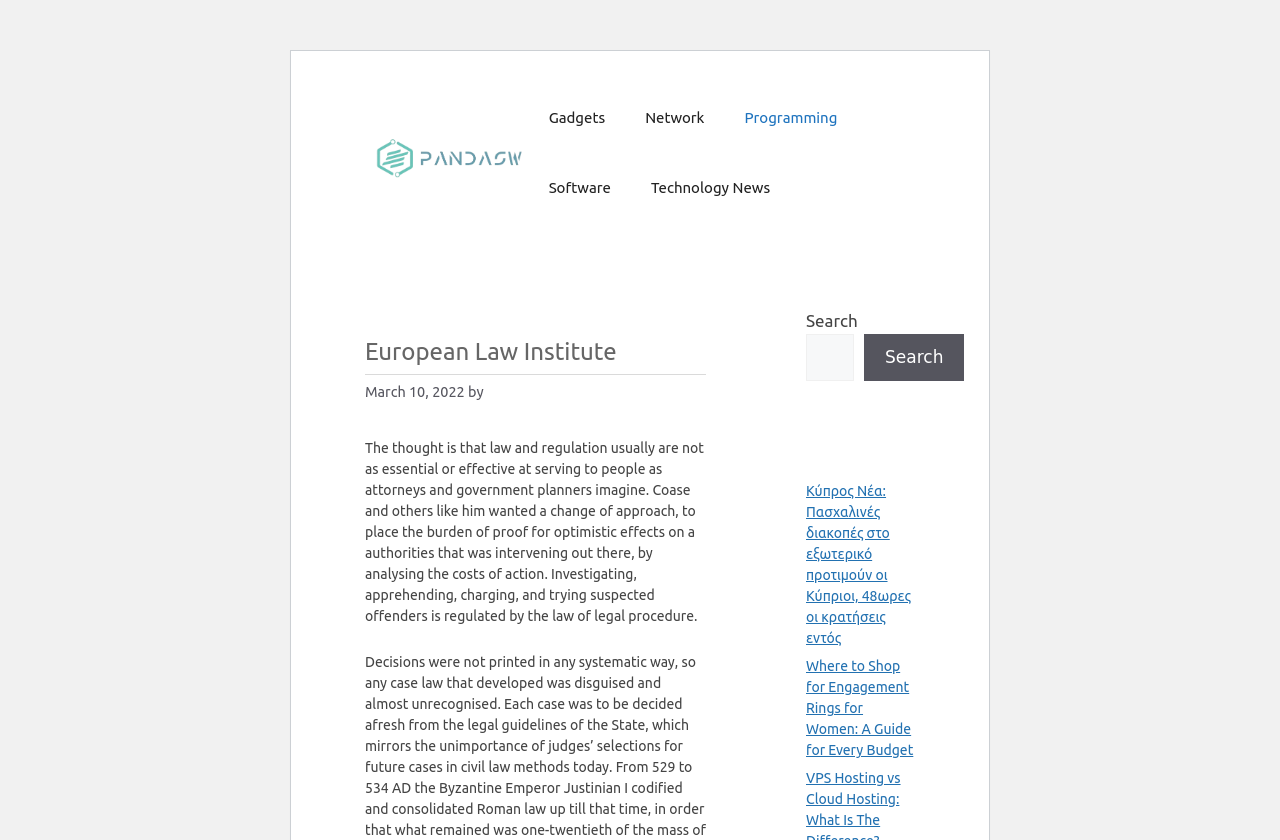Generate an in-depth caption that captures all aspects of the webpage.

The webpage is about the European Law Institute, with a focus on PSW. At the top-left corner, there is a "Skip to content" link. Next to it, a banner with the title "Site" spans across the top section of the page. Within the banner, there is a link to "PSW" accompanied by an image with the same name.

Below the banner, a primary navigation menu is located, containing five links: "Gadgets", "Network", "Programming", "Software", and "Technology News". These links are arranged horizontally, with "Gadgets" on the left and "Technology News" on the right.

Further down, a header section displays the title "European Law Institute" in a prominent font. Below the title, there is a timestamp indicating "March 10, 2022", followed by a brief text that discusses the role of law and regulation in serving people.

On the right side of the page, a complementary section contains a search bar with a "Search" button and a text input field. Below the search bar, there are two links to news articles: one about Cypriot people's preferences for Easter breaks and another about shopping for engagement rings.

Overall, the webpage appears to be a blog or news site focused on law, technology, and related topics, with a prominent header section and a navigation menu at the top.